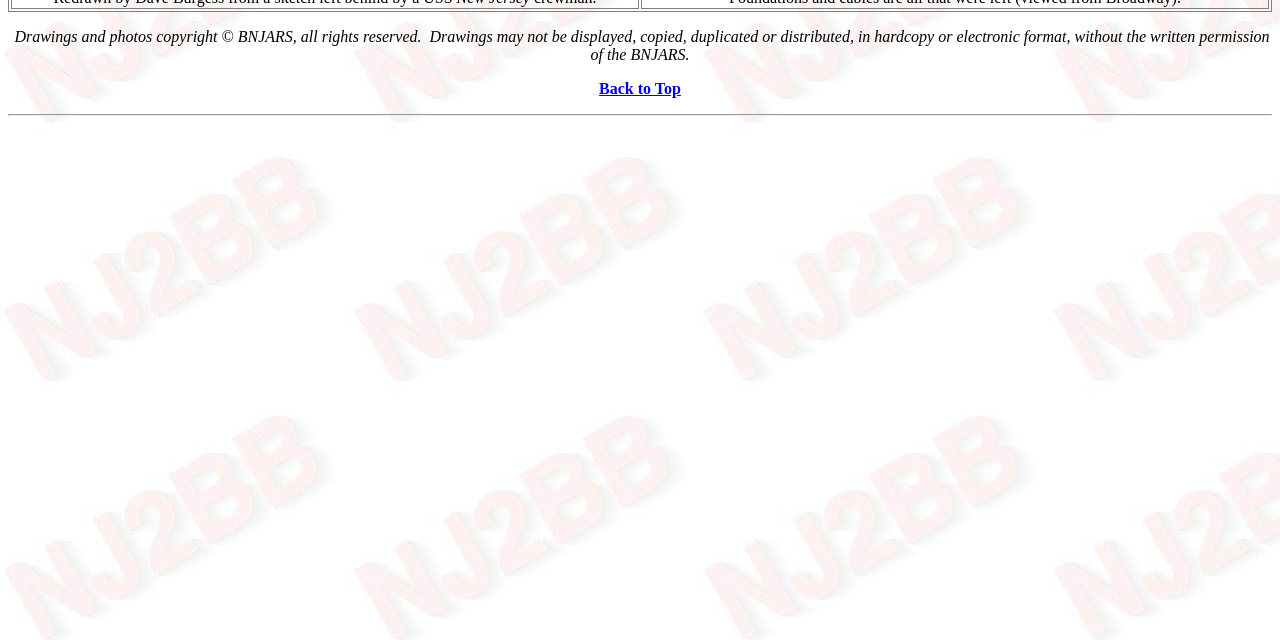For the element described, predict the bounding box coordinates as (top-left x, top-left y, bottom-right x, bottom-right y). All values should be between 0 and 1. Element description: Back to Top

[0.468, 0.125, 0.532, 0.152]